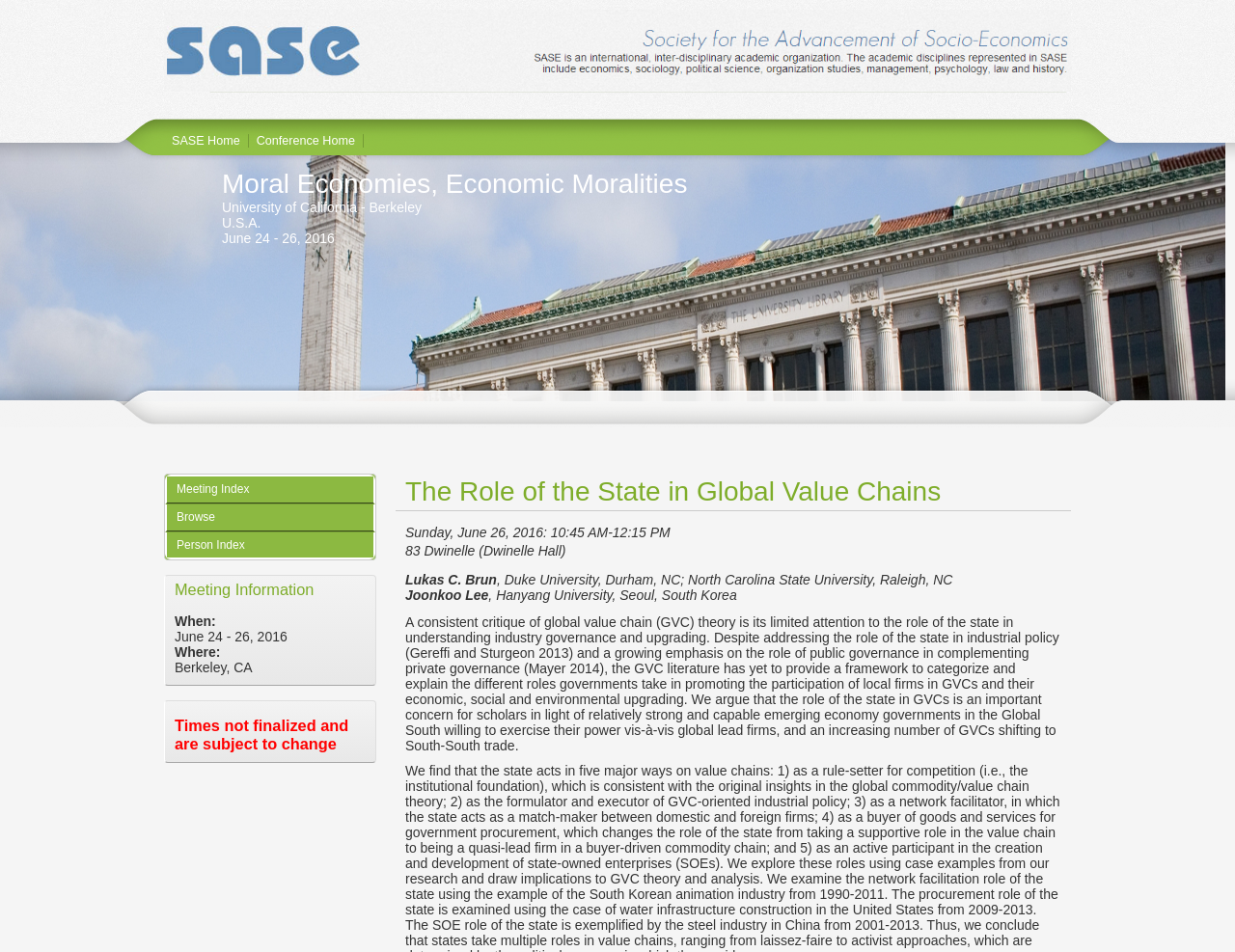What is the date of the conference?
Based on the image content, provide your answer in one word or a short phrase.

June 24 - 26, 2016